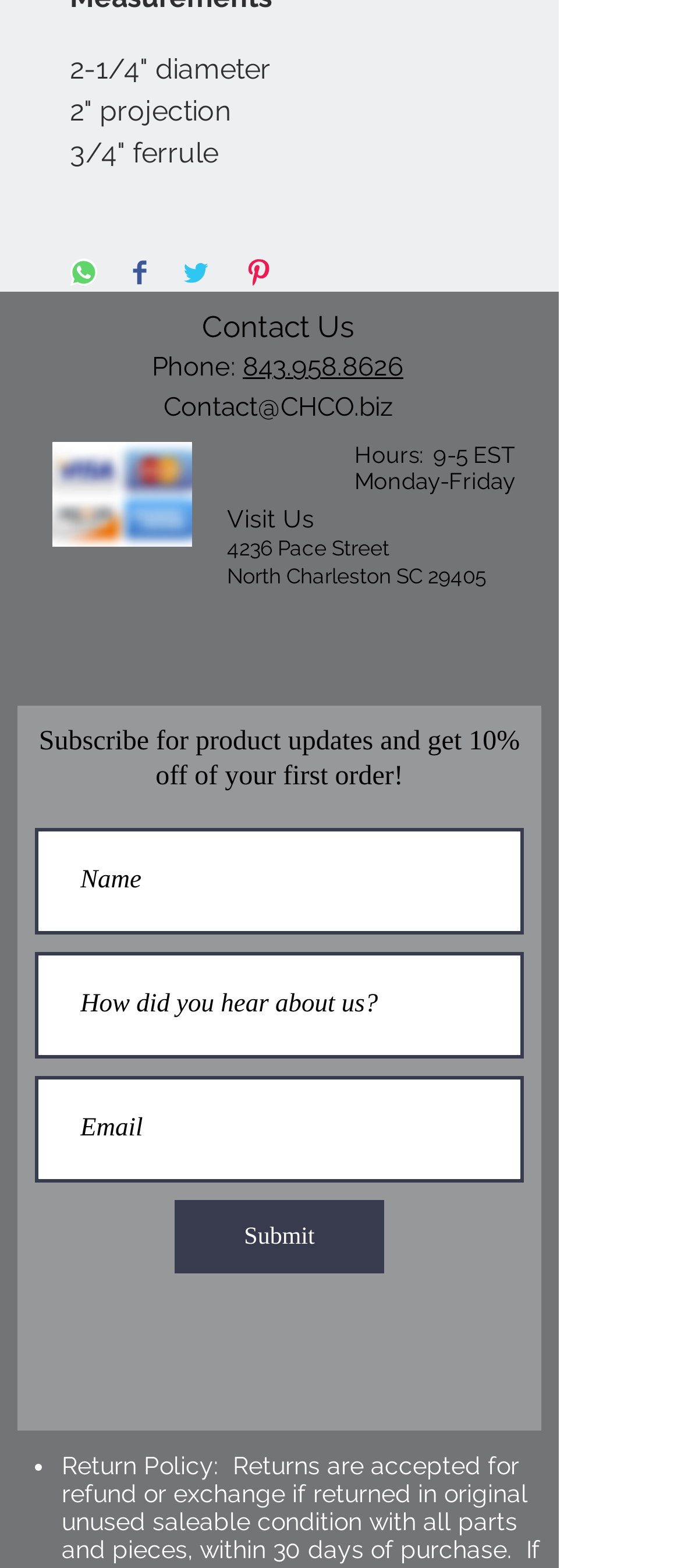Identify the bounding box coordinates for the element you need to click to achieve the following task: "Submit the form". The coordinates must be four float values ranging from 0 to 1, formatted as [left, top, right, bottom].

[0.256, 0.766, 0.564, 0.812]